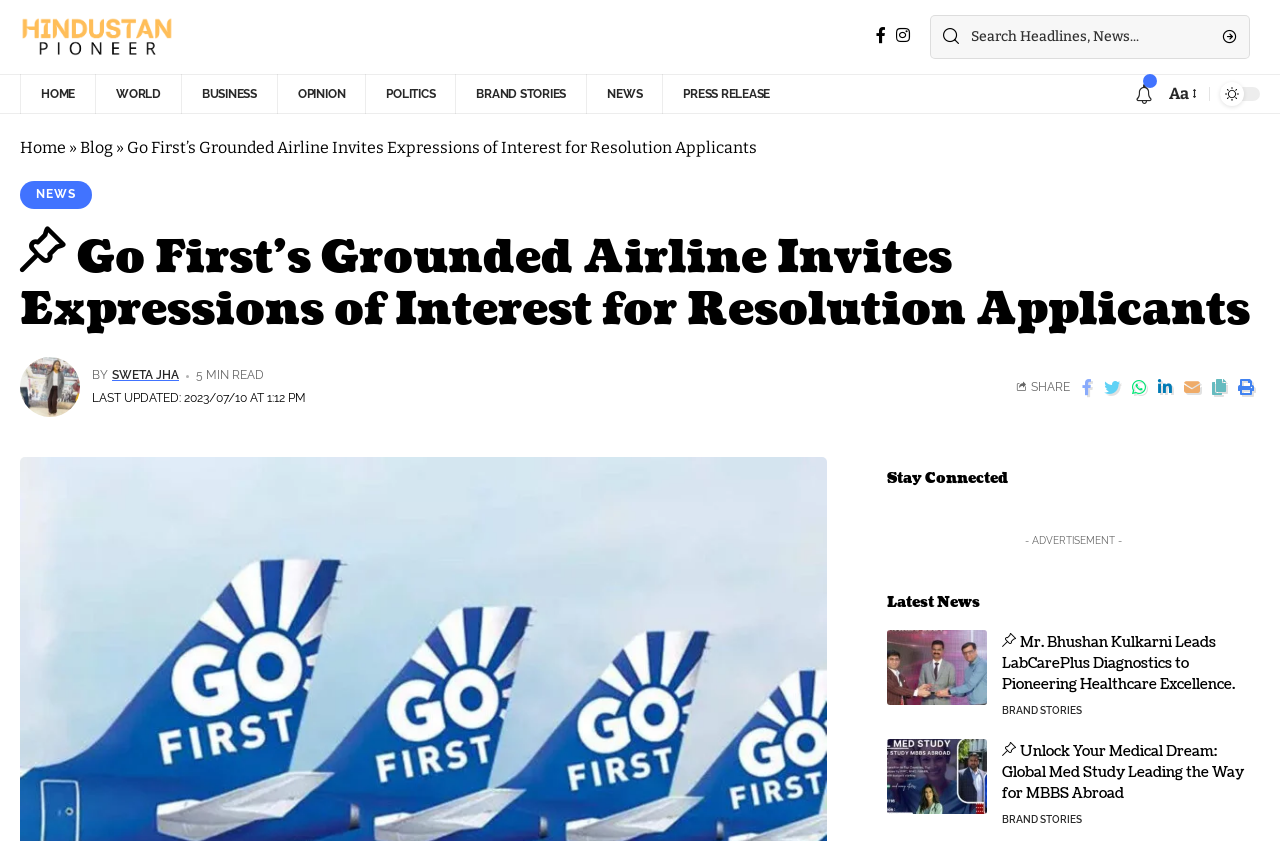Look at the image and give a detailed response to the following question: What is the last updated time of the article?

The article mentions 'LAST UPDATED: 2023/07/10 AT 1:12 PM' below the heading, which indicates that the last updated time of the article is 2023/07/10 AT 1:12 PM.